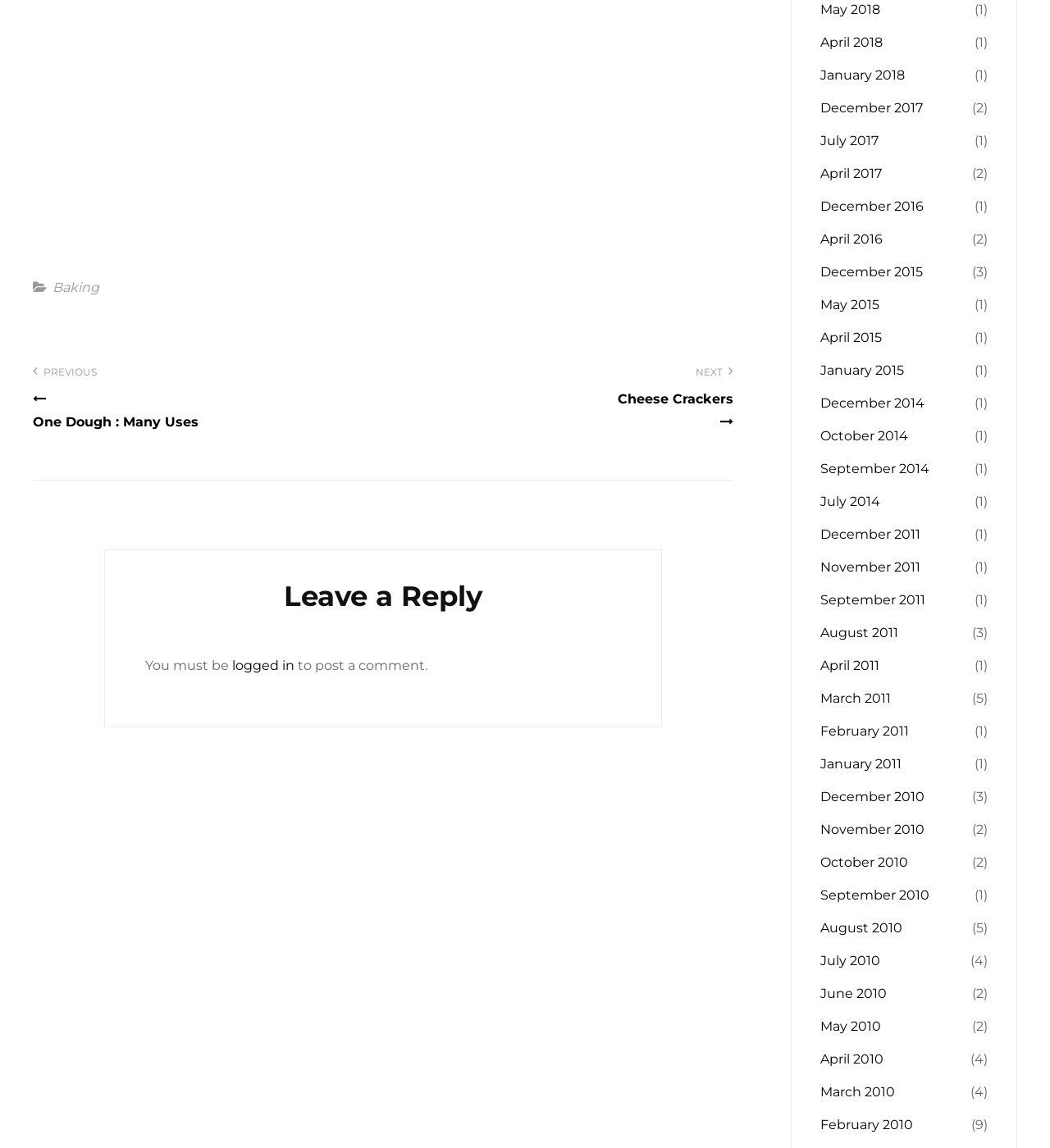Given the description "Baking", determine the bounding box of the corresponding UI element.

[0.05, 0.244, 0.095, 0.258]